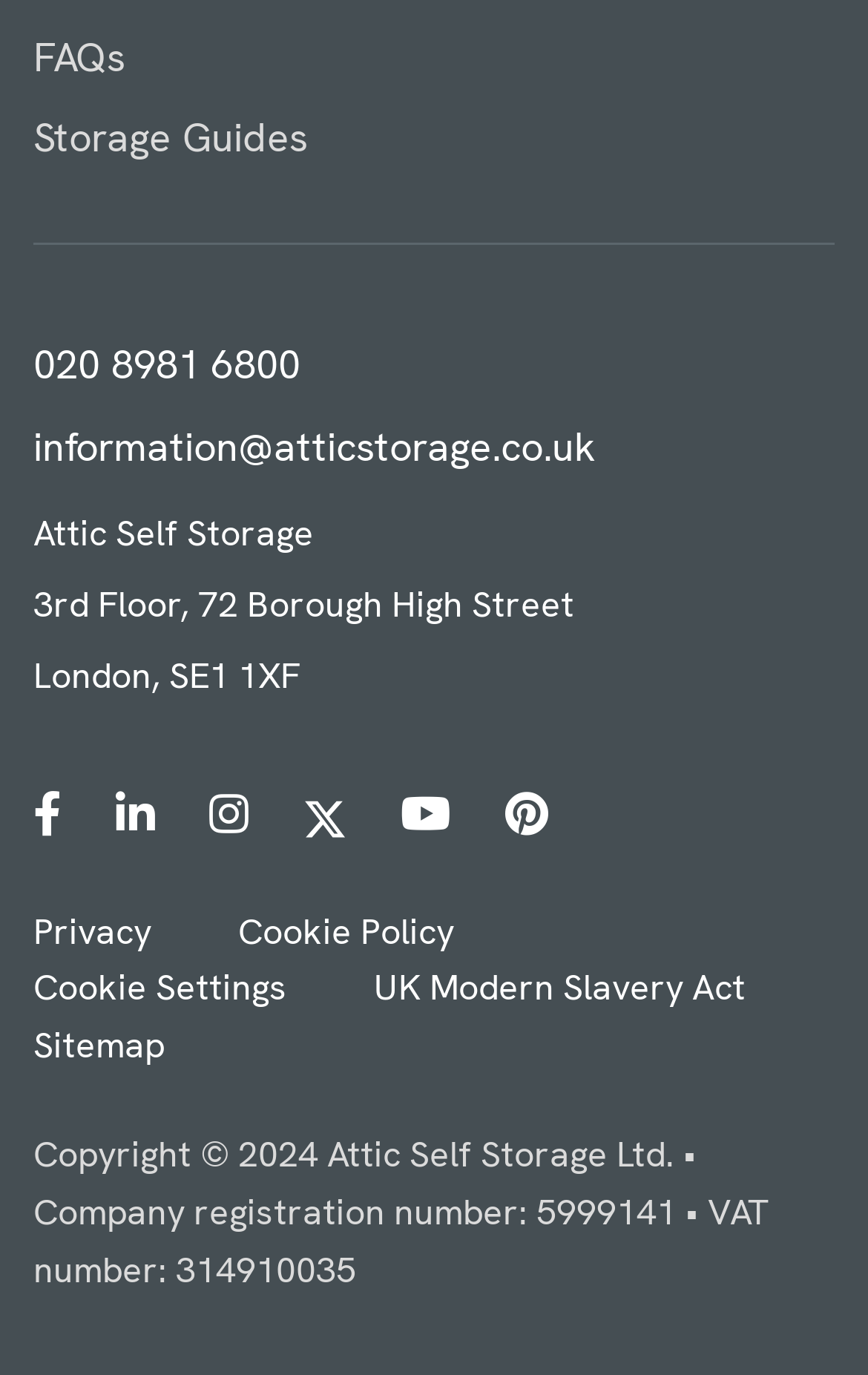Given the description of the UI element: "Sitemap", predict the bounding box coordinates in the form of [left, top, right, bottom], with each value being a float between 0 and 1.

[0.038, 0.743, 0.19, 0.777]